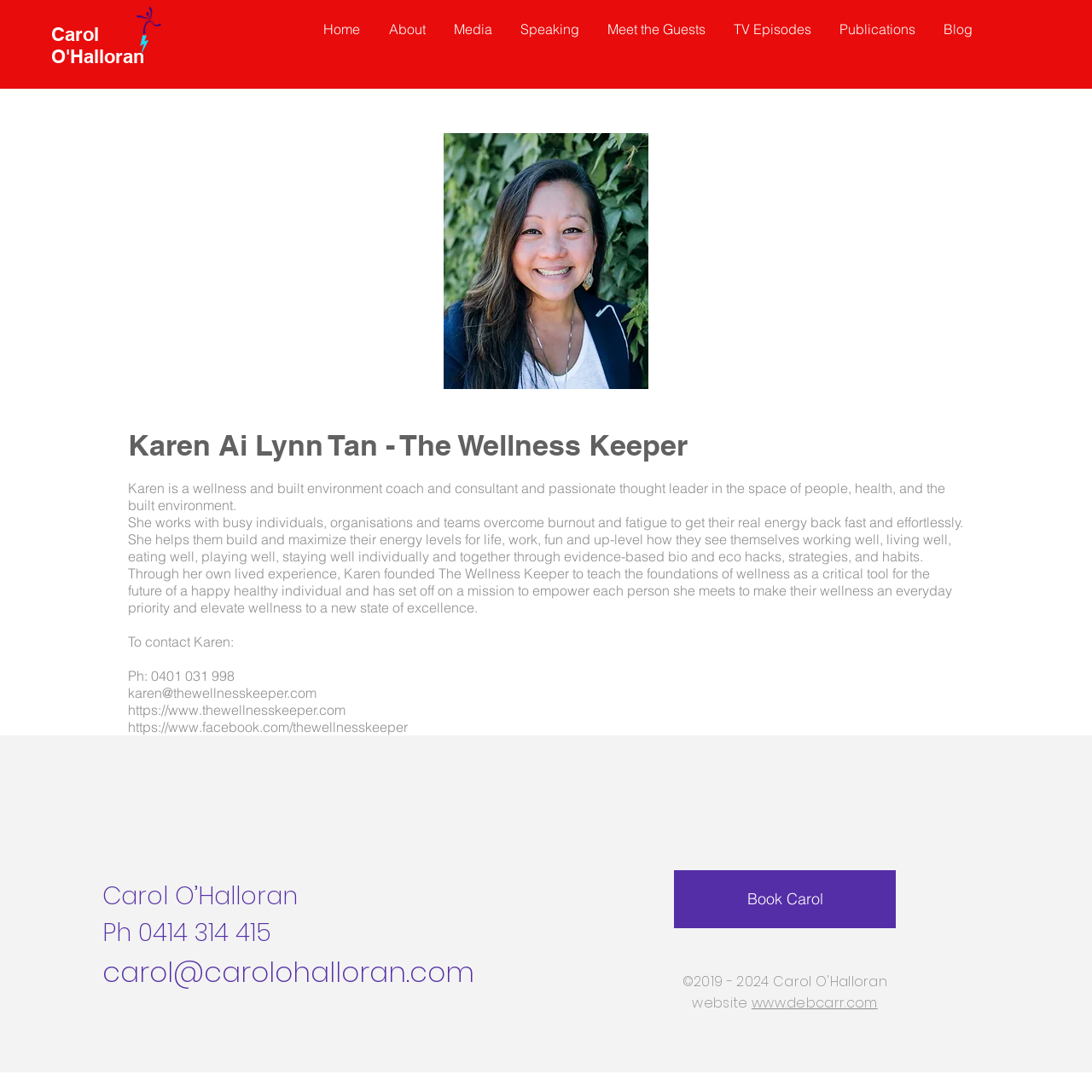Produce an extensive caption that describes everything on the webpage.

The webpage is about Karen Ai Lyn Tan, a Wellness Coach and BioHacker. At the top, there is a logo image and a navigation menu with links to different sections of the website, including Home, About, Media, Speaking, and Blog. 

Below the navigation menu, there is a large image of Karen, followed by a heading that introduces her as "The Wellness Keeper". 

There are three paragraphs of text that describe Karen's work as a wellness coach and consultant, her mission to empower individuals to prioritize their wellness, and her services to help people overcome burnout and fatigue. 

Following the paragraphs, there is a section with contact information, including phone number, email, and links to her website and social media profiles. 

At the bottom of the page, there is a section with information about Carol O'Halloran, including her phone number, email, and a link to book her services. There is also a link to another website, www.debcarr.com.